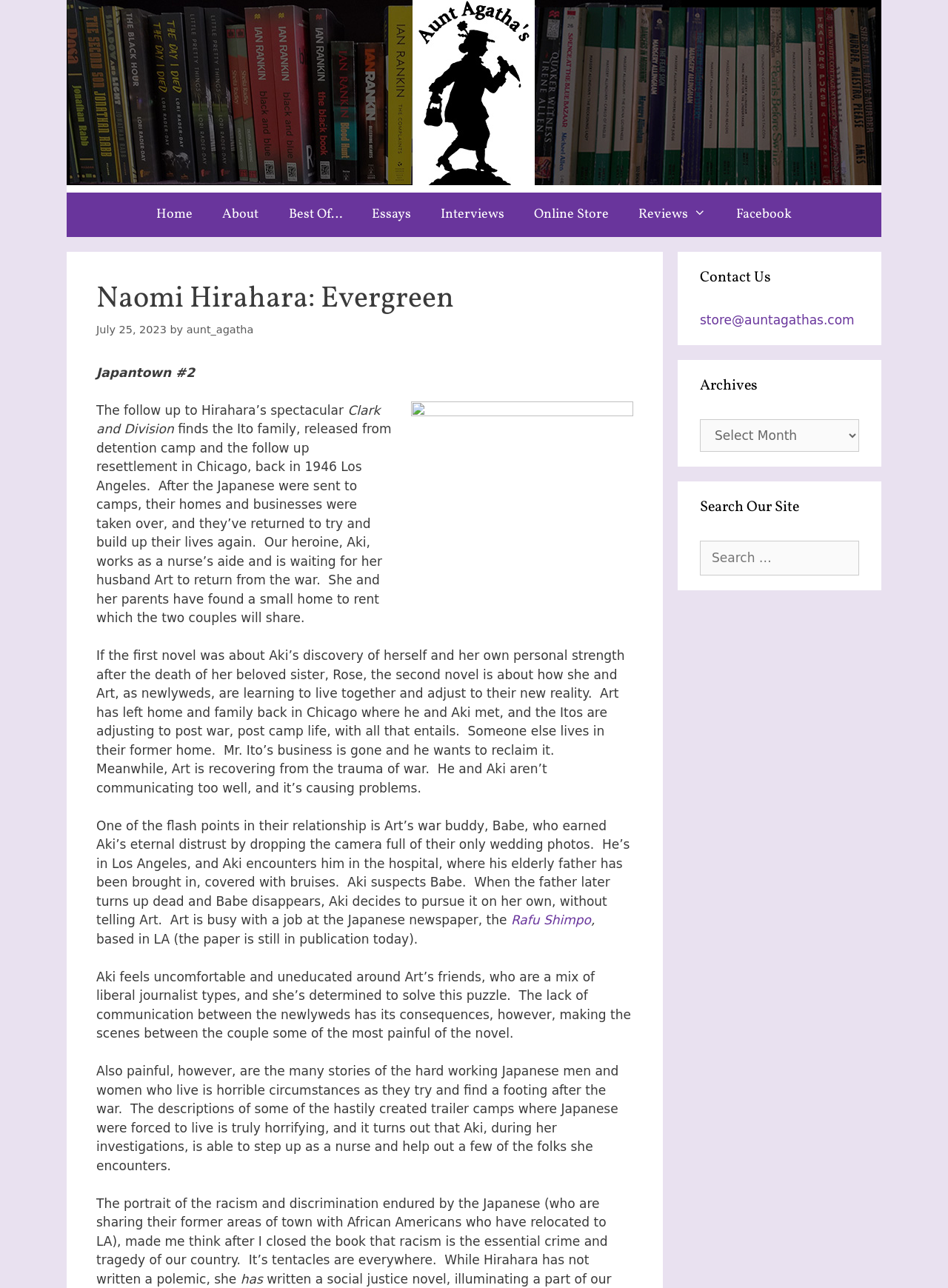Please provide a comprehensive answer to the question below using the information from the image: What is the name of the newspaper where Art works?

The name of the newspaper where Art works can be found in the text 'Art is busy with a job at the Japanese newspaper, the Rafu Shimpo' which is located in the content section of the webpage.